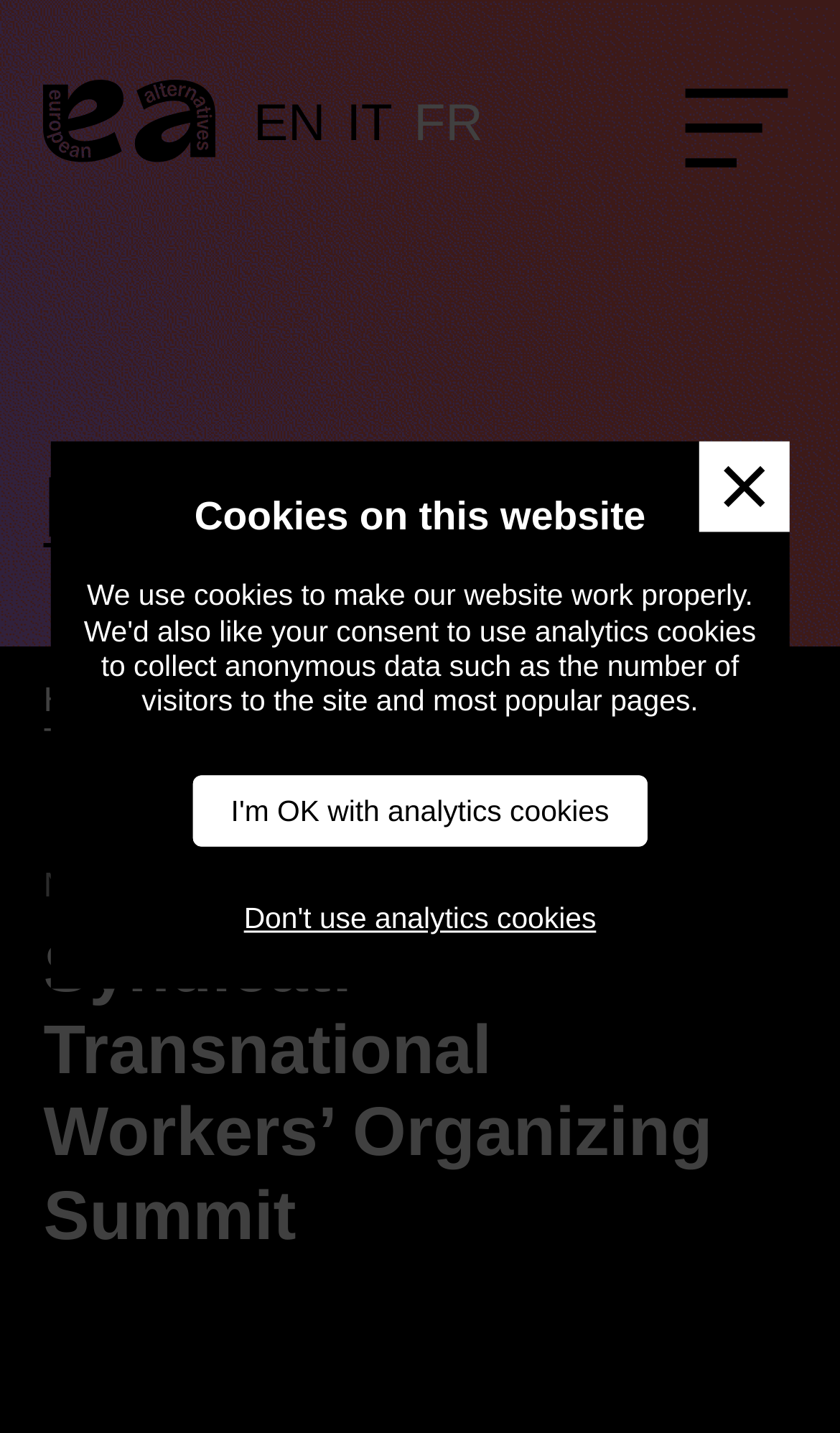Show the bounding box coordinates for the element that needs to be clicked to execute the following instruction: "select English language". Provide the coordinates in the form of four float numbers between 0 and 1, i.e., [left, top, right, bottom].

[0.302, 0.066, 0.387, 0.107]